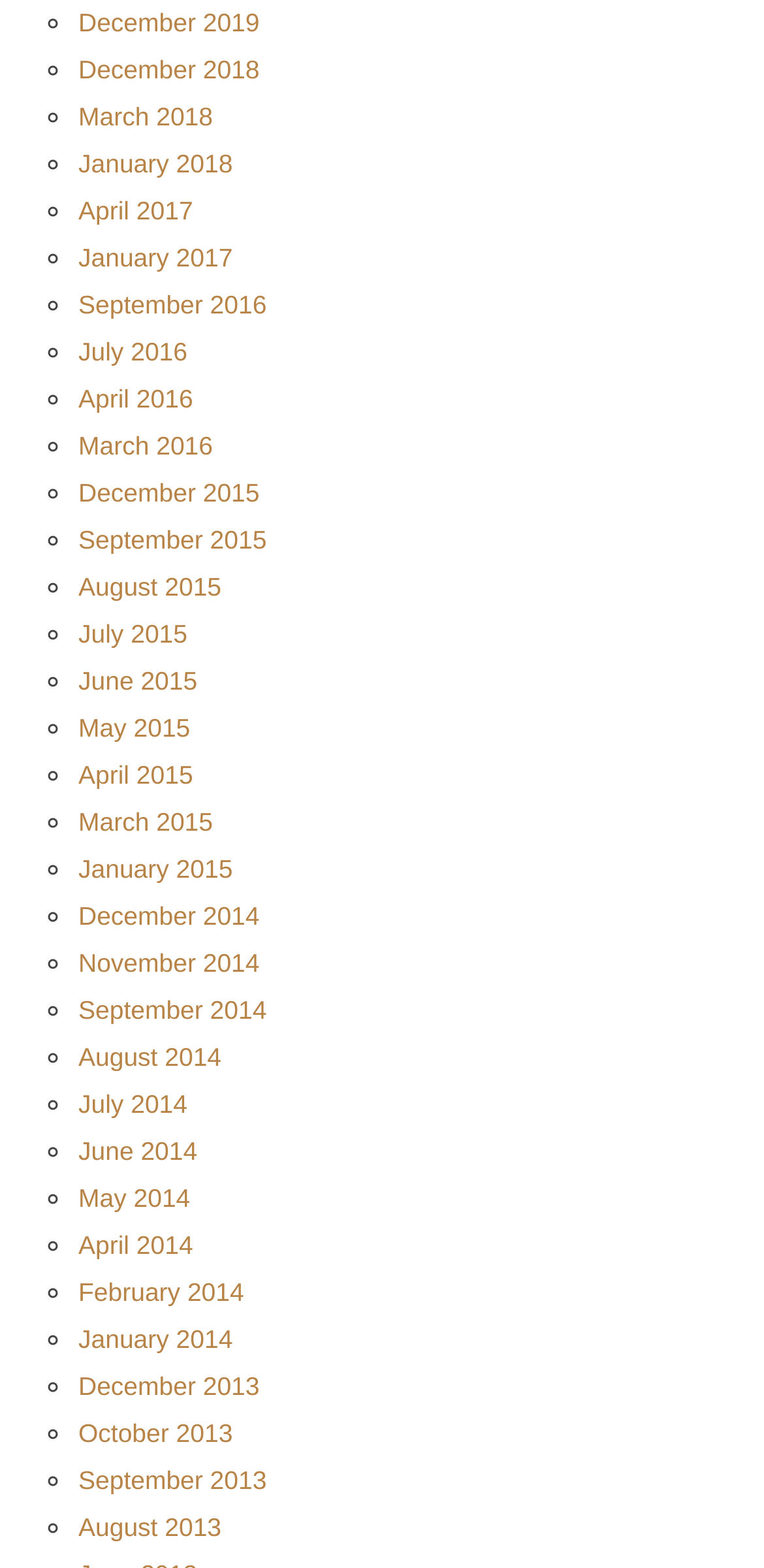Please indicate the bounding box coordinates for the clickable area to complete the following task: "View January 2018". The coordinates should be specified as four float numbers between 0 and 1, i.e., [left, top, right, bottom].

[0.103, 0.095, 0.305, 0.114]